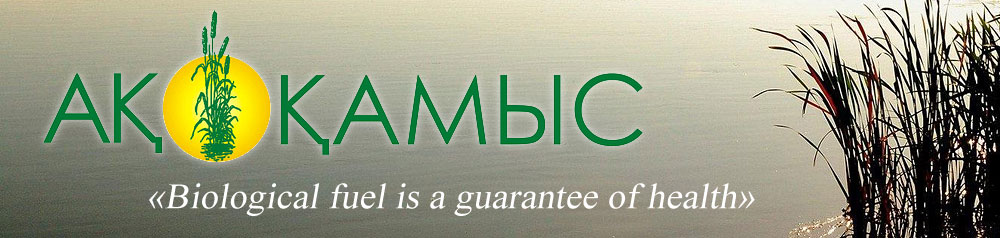Look at the image and answer the question in detail:
What is the background of the image?

The caption describes the background of the image as showcasing serene waters with tall grasses, which reinforces the connection to nature and renewable resources, capturing the essence of the company's mission.